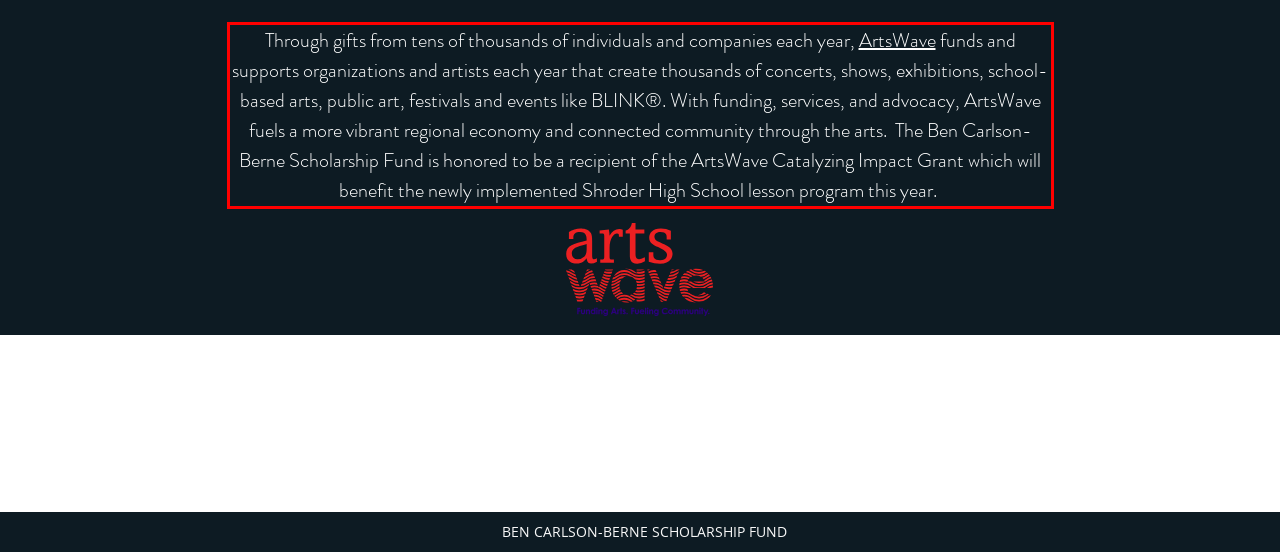Identify and extract the text within the red rectangle in the screenshot of the webpage.

Through gifts from tens of thousands of individuals and companies each year, ArtsWave funds and supports organizations and artists each year that create thousands of concerts, shows, exhibitions, school-based arts, public art, festivals and events like BLINK®. With funding, services, and advocacy, ArtsWave fuels a more vibrant regional economy and connected community through the arts. The Ben Carlson-Berne Scholarship Fund is honored to be a recipient of the ArtsWave Catalyzing Impact Grant which will benefit the newly implemented Shroder High School lesson program this year.